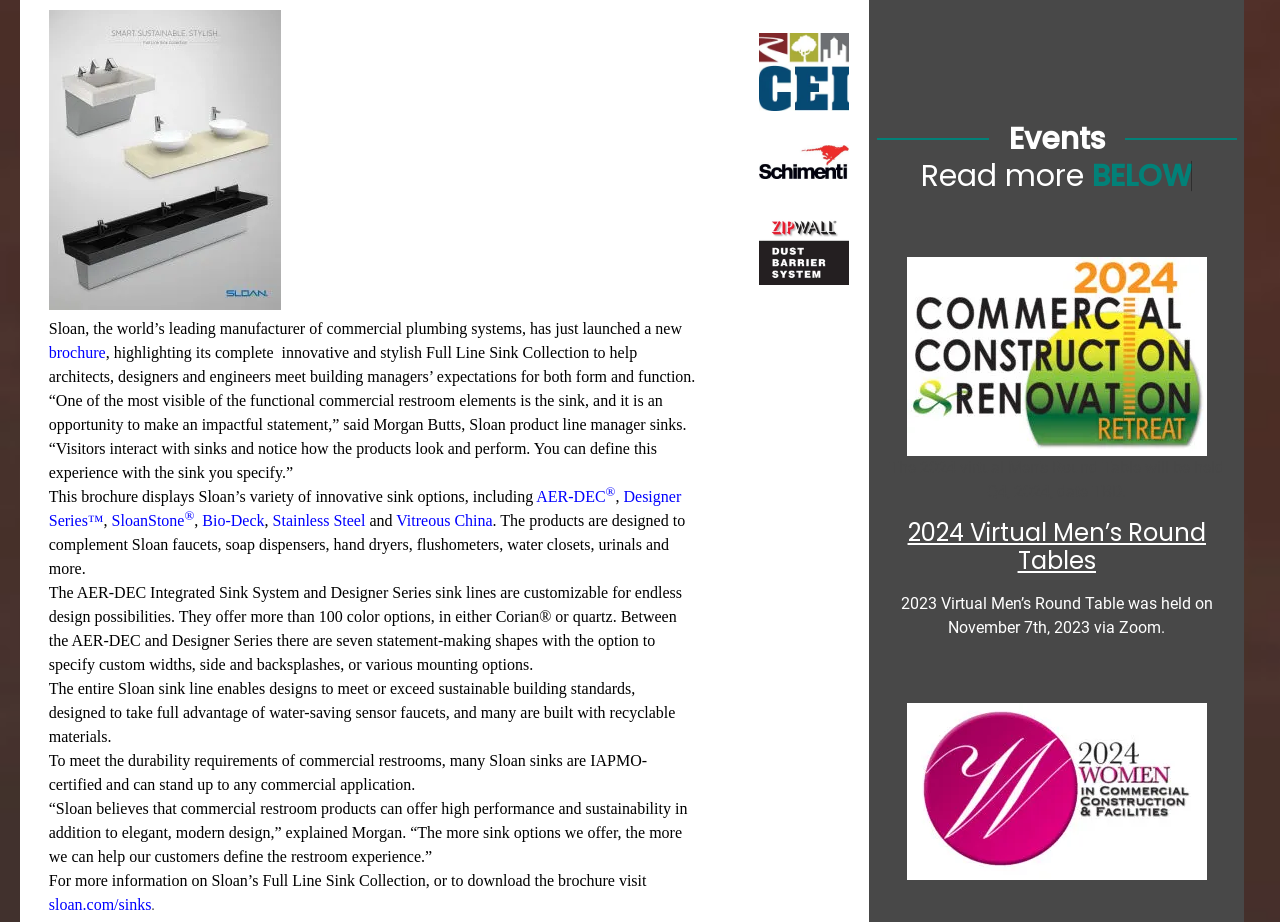Identify the bounding box coordinates for the UI element described as: "AER-DEC®". The coordinates should be provided as four floats between 0 and 1: [left, top, right, bottom].

[0.419, 0.526, 0.481, 0.551]